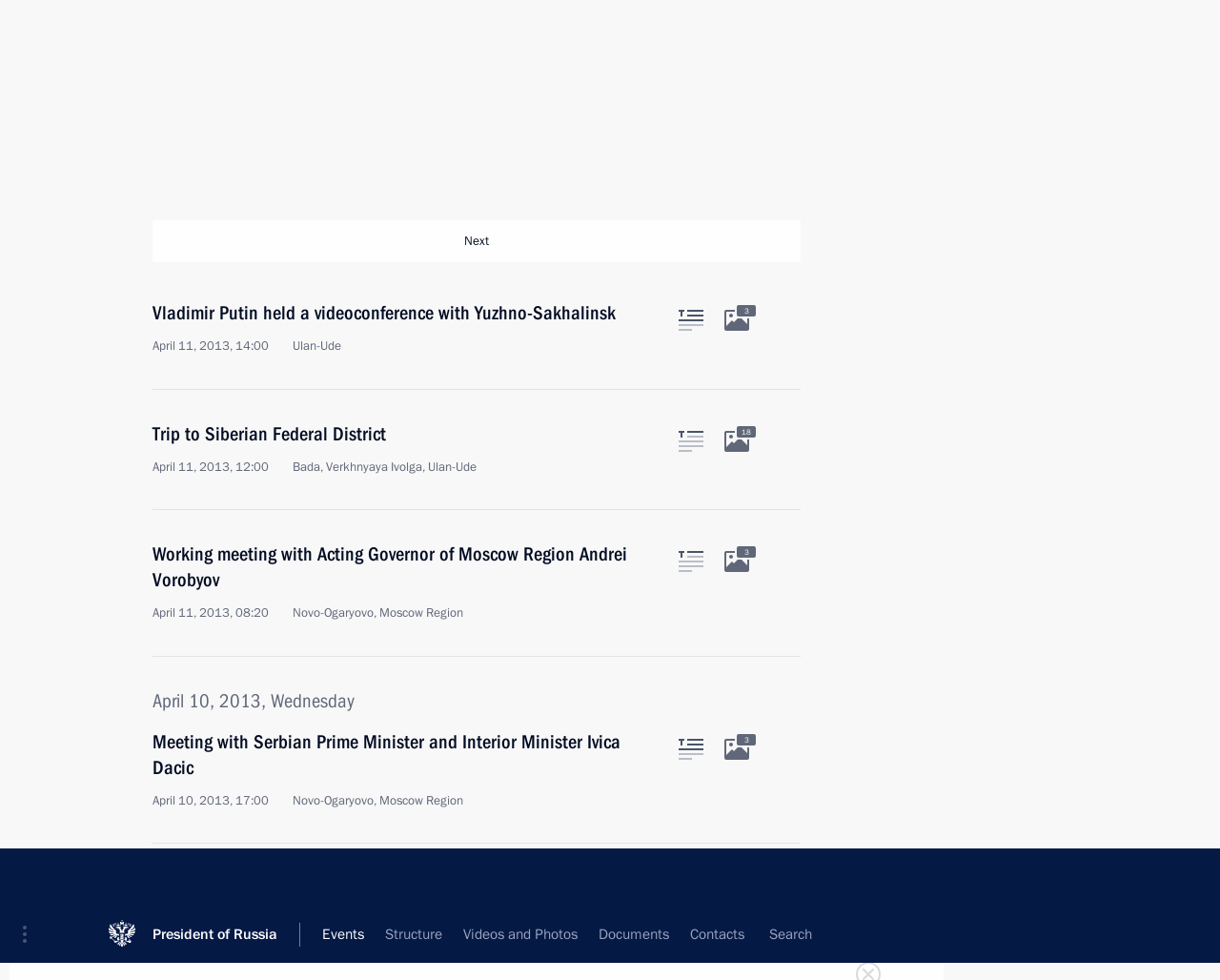Use a single word or phrase to answer the following:
What is the location of the meeting with Voronezh Region Governor Alexei Gordeyev?

Novo-Ogaryovo, Moscow Region